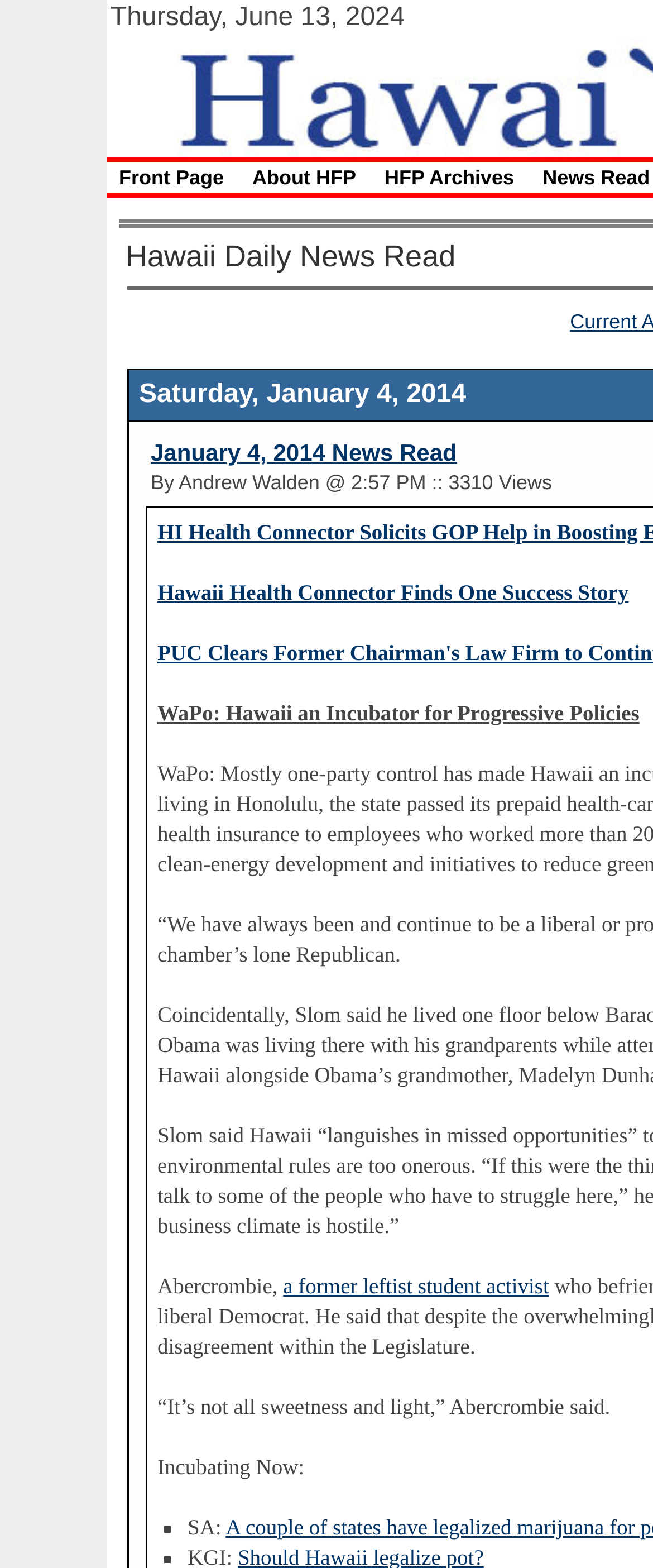Respond to the following question using a concise word or phrase: 
What is the topic of the 'Incubating Now' section?

Progressive Policies